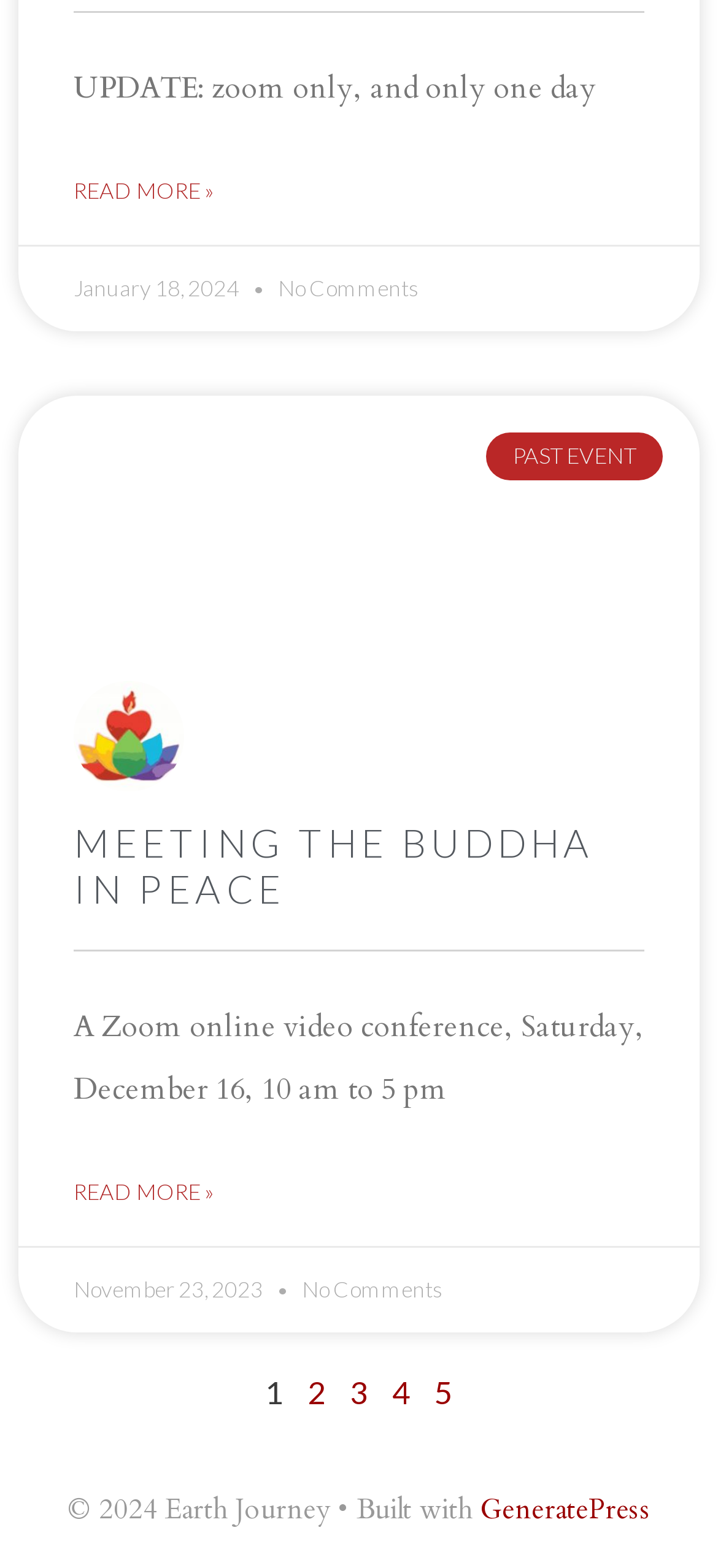Please find and report the bounding box coordinates of the element to click in order to perform the following action: "Click on the 'Post not marked as liked' button". The coordinates should be expressed as four float numbers between 0 and 1, in the format [left, top, right, bottom].

None